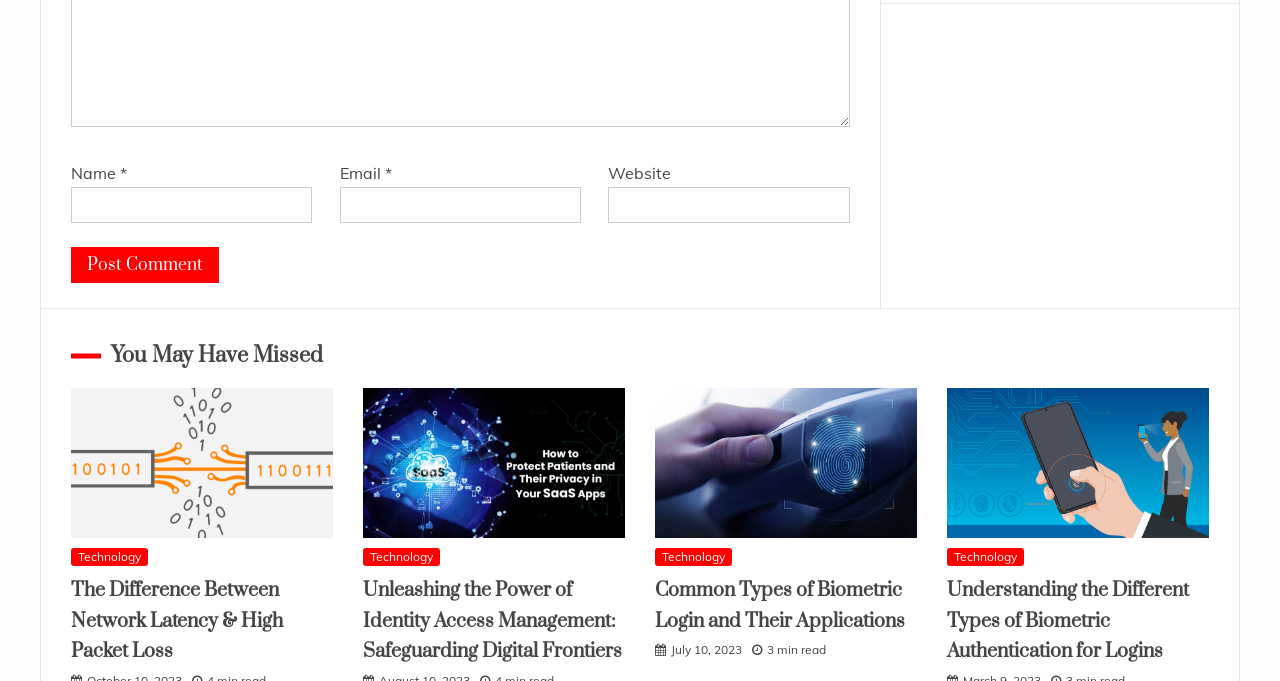Identify the bounding box coordinates of the part that should be clicked to carry out this instruction: "Enter your name".

[0.055, 0.274, 0.244, 0.327]